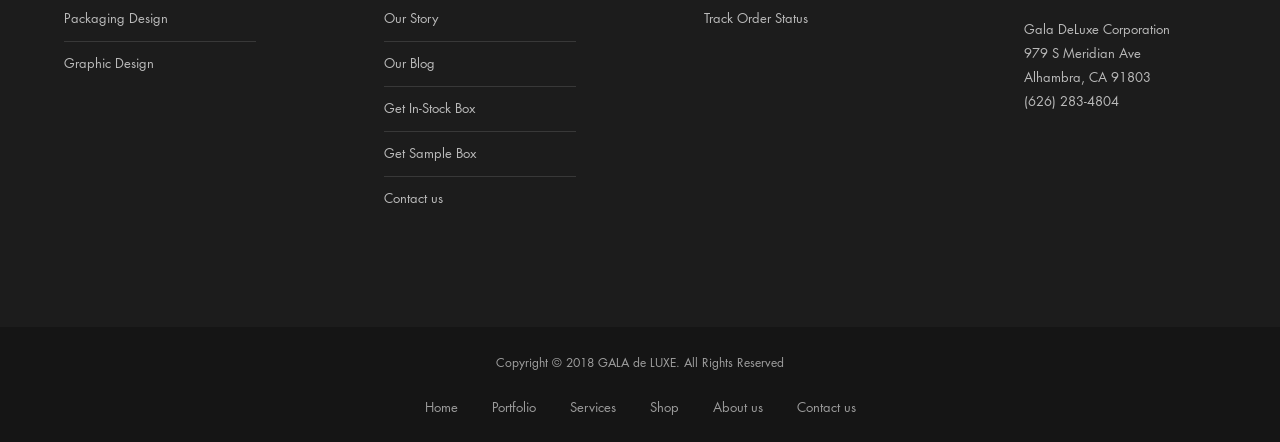Respond to the following query with just one word or a short phrase: 
How can I get in touch with the company?

Contact us